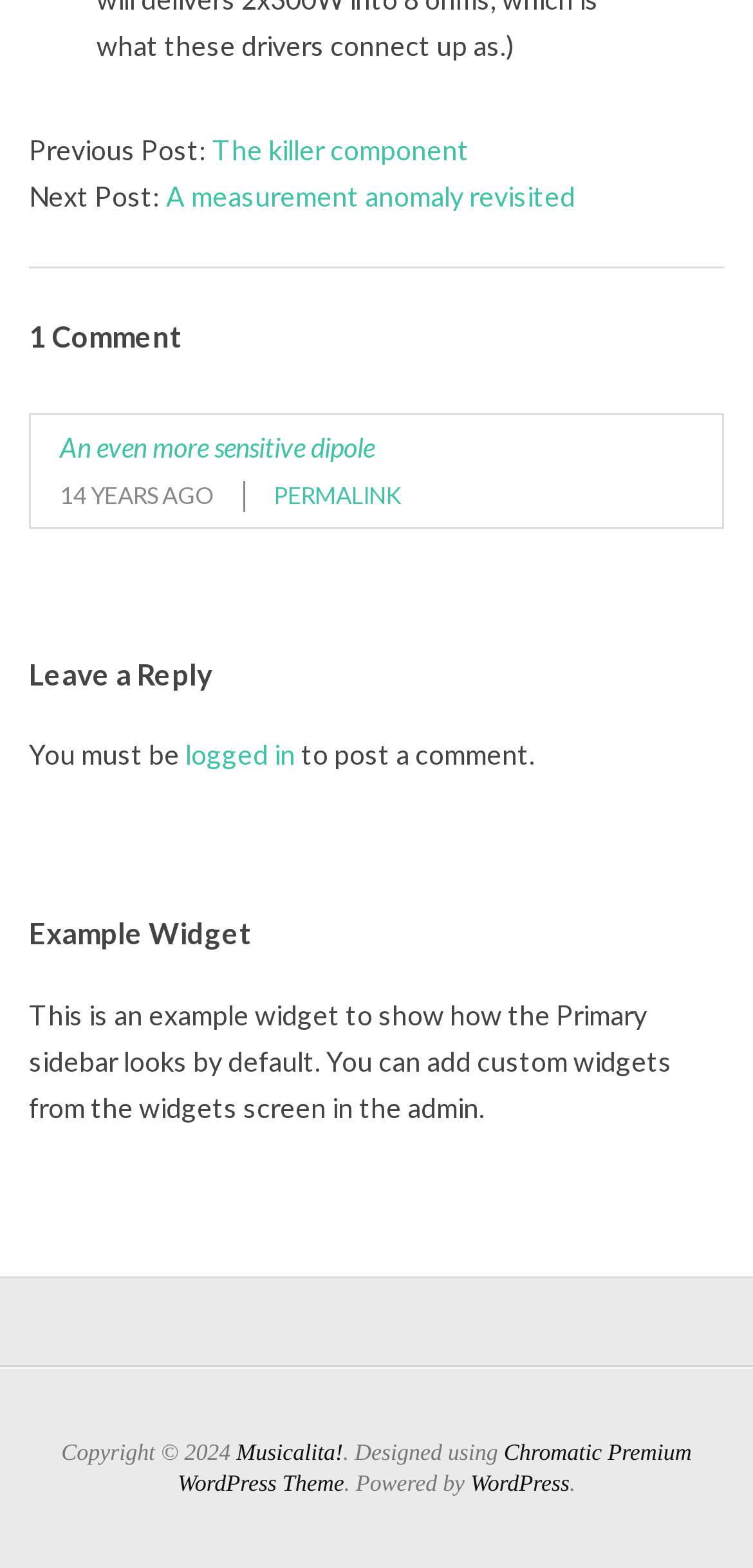Please find the bounding box for the UI element described by: "Chromatic Premium WordPress Theme".

[0.236, 0.917, 0.919, 0.954]